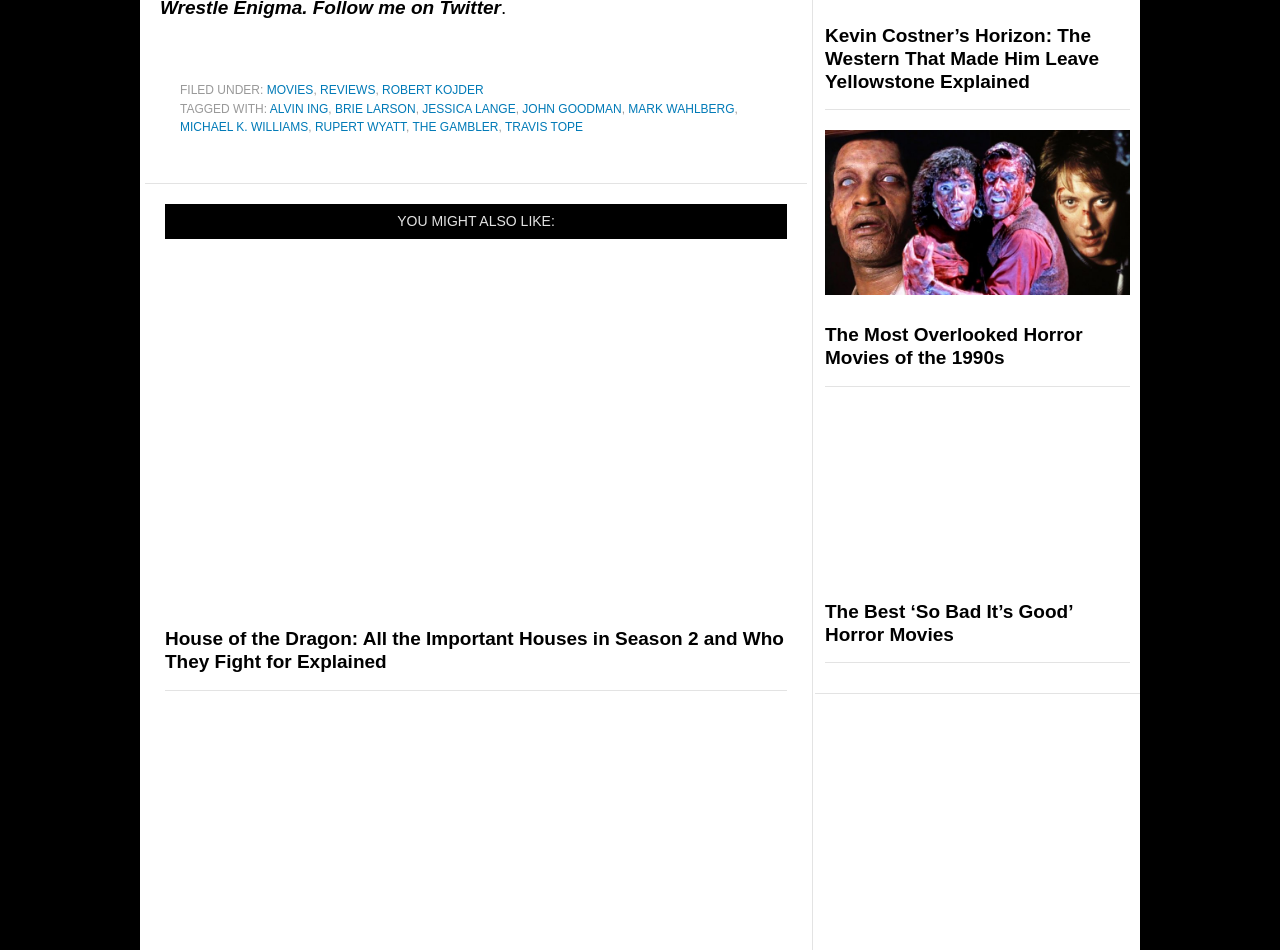Respond to the question below with a single word or phrase:
What is the category of the article 'Kevin Costner’s Horizon'?

REVIEWS